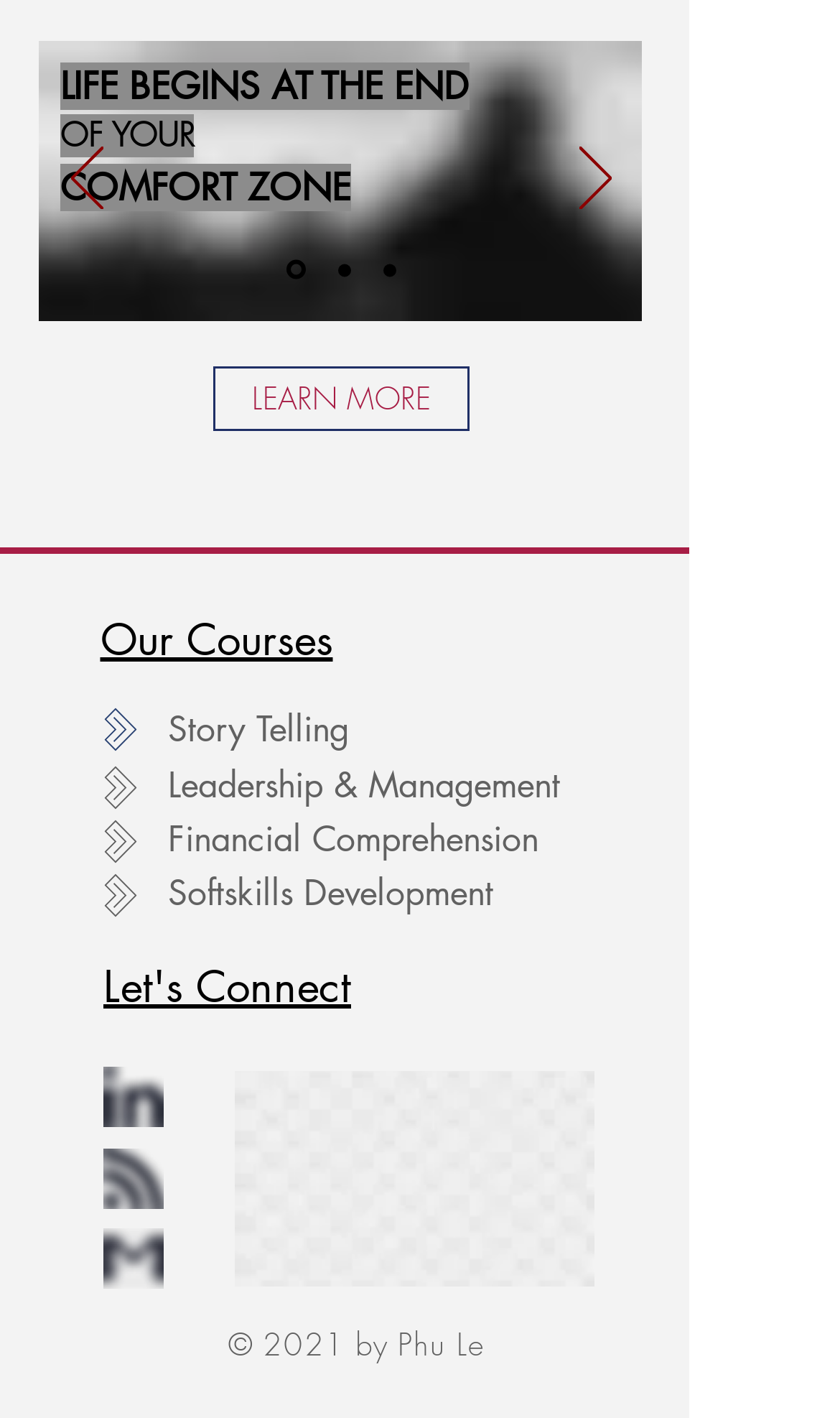Identify the bounding box coordinates of the area that should be clicked in order to complete the given instruction: "view story telling course". The bounding box coordinates should be four float numbers between 0 and 1, i.e., [left, top, right, bottom].

[0.2, 0.5, 0.415, 0.529]